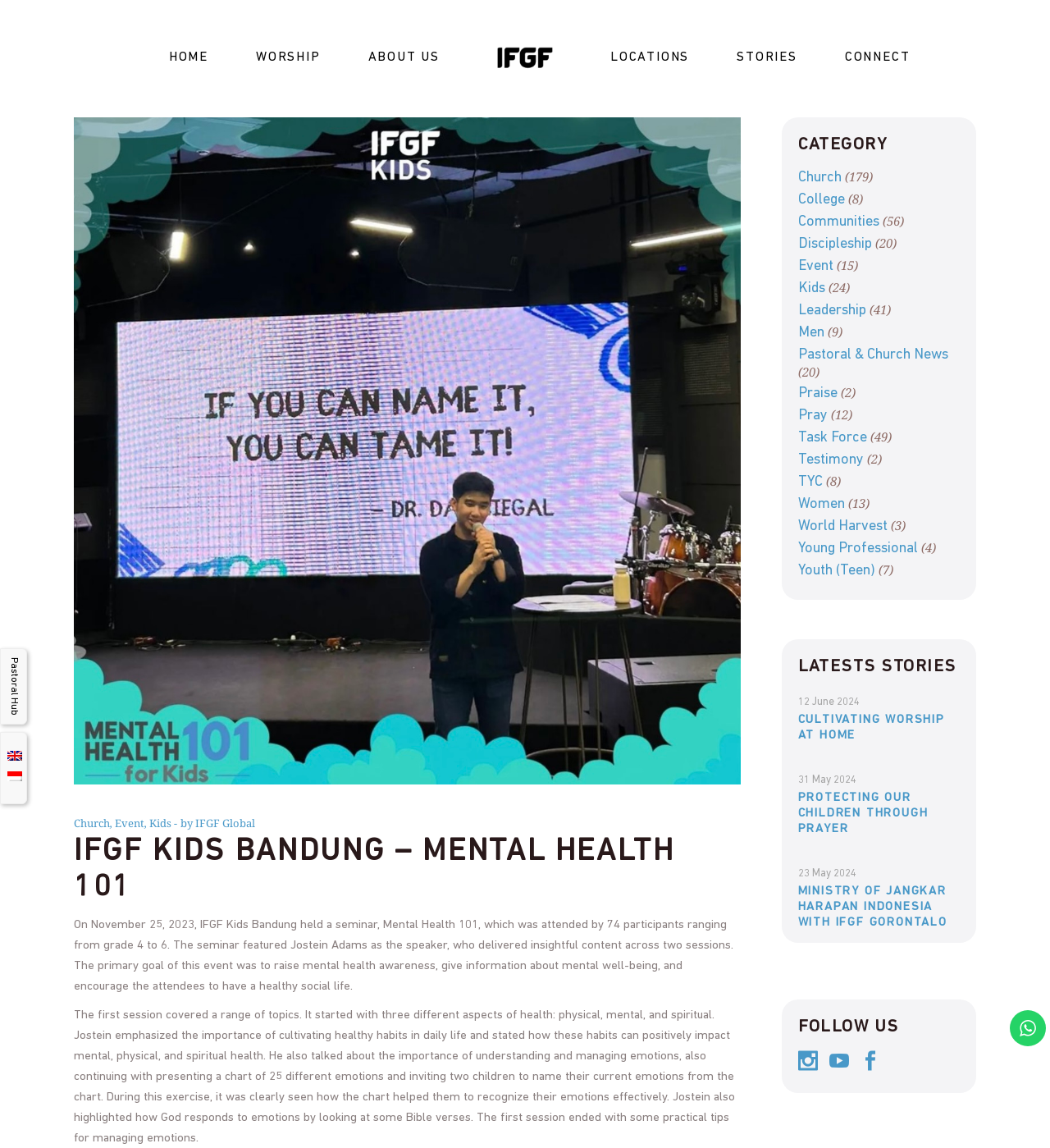Provide the bounding box coordinates for the UI element that is described by this text: "Pray". The coordinates should be in the form of four float numbers between 0 and 1: [left, top, right, bottom].

[0.76, 0.355, 0.788, 0.369]